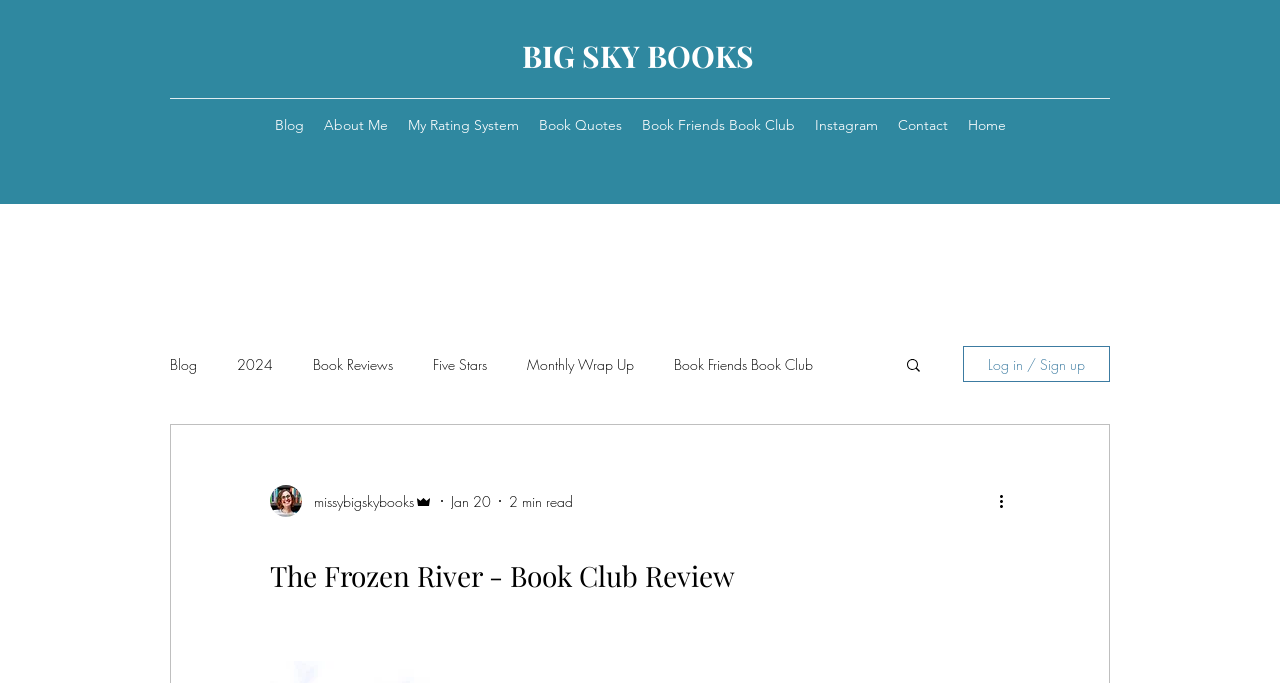Identify the first-level heading on the webpage and generate its text content.

The Frozen River - Book Club Review